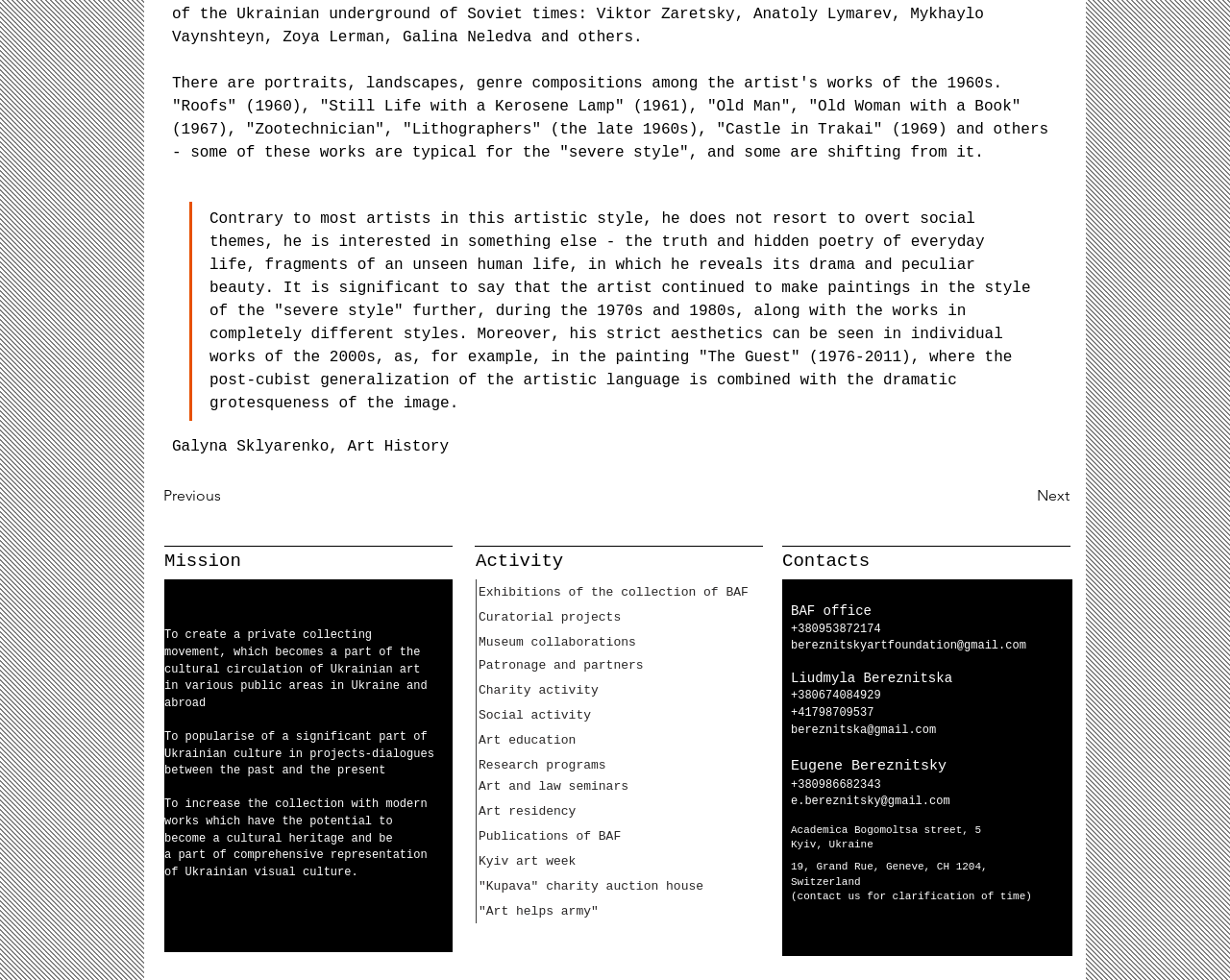Provide a brief response to the question below using one word or phrase:
What is the artist's style in the 1960s?

Severe style